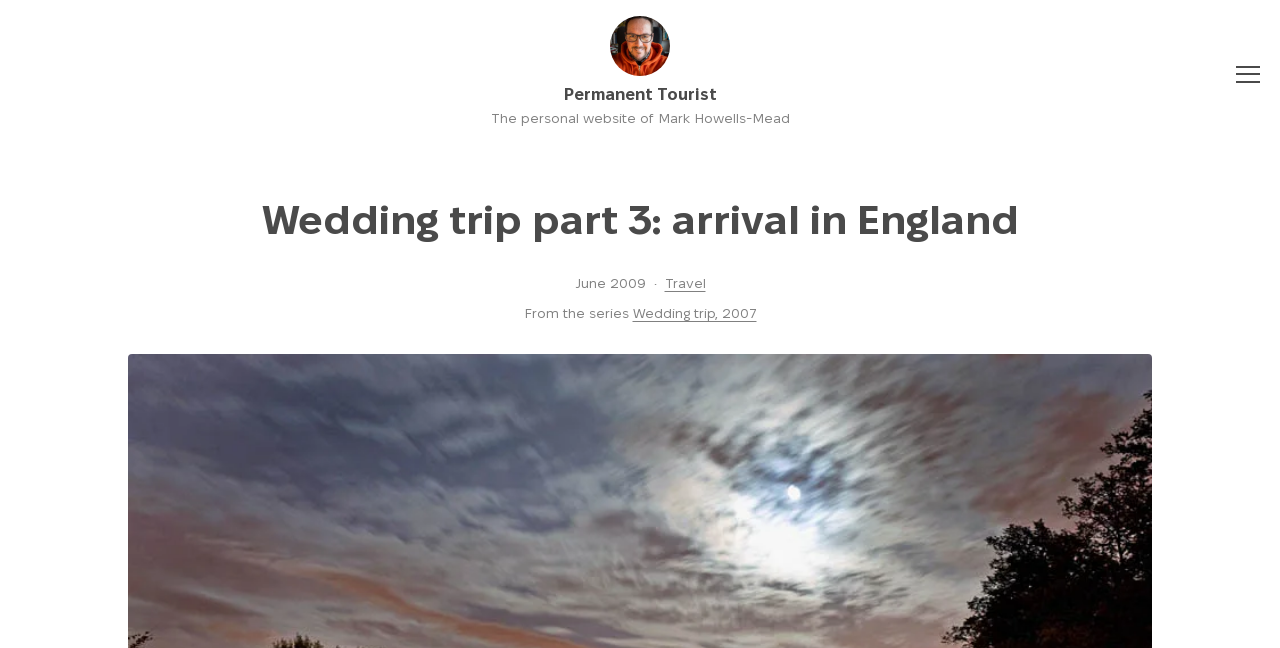What is the name of the series?
Refer to the image and provide a detailed answer to the question.

The name of the series can be inferred from the link 'Wedding trip, 2007' which is likely a link to the series of posts about the author's wedding trip.